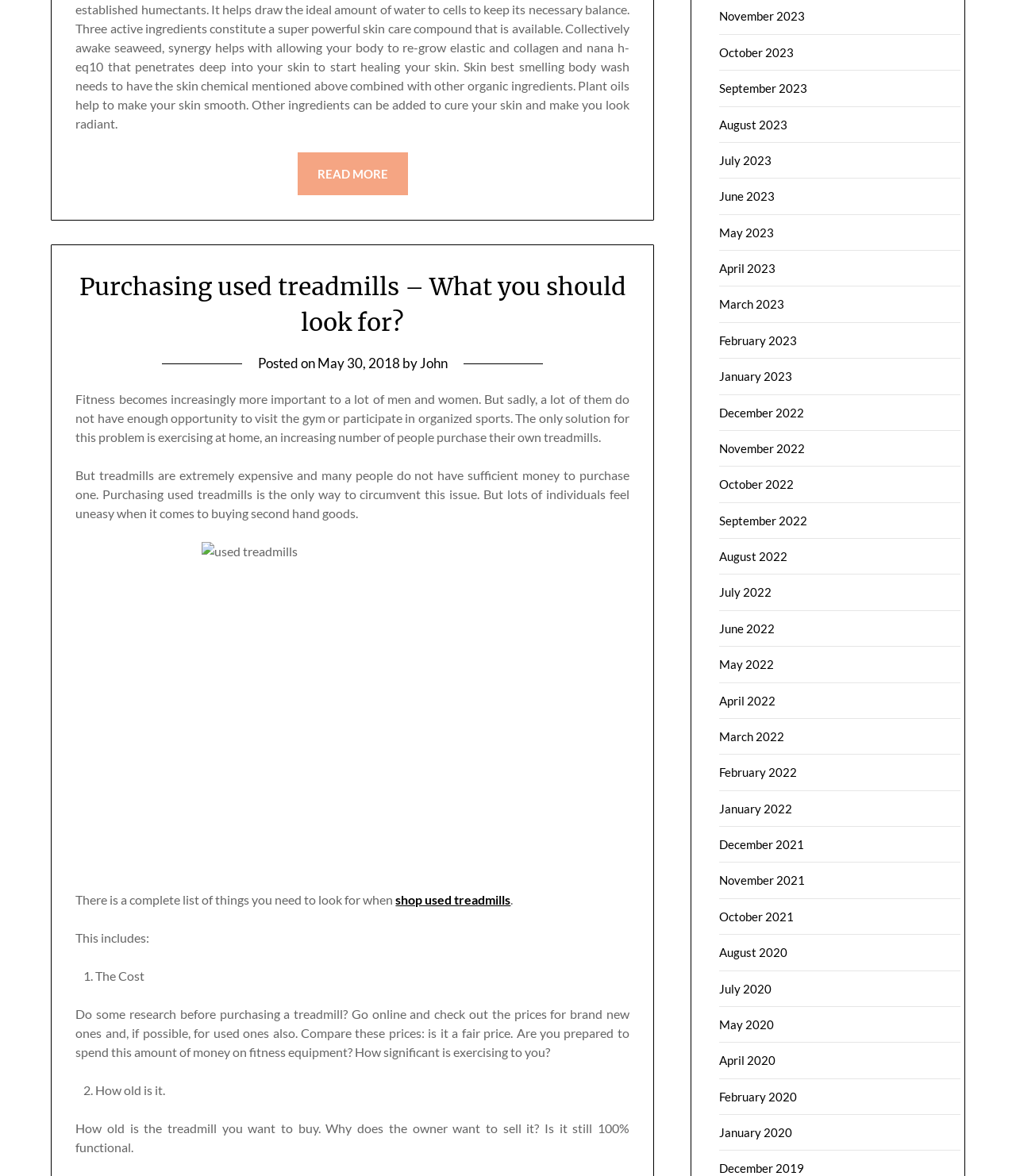Indicate the bounding box coordinates of the element that must be clicked to execute the instruction: "View post from 'May 30, 2018'". The coordinates should be given as four float numbers between 0 and 1, i.e., [left, top, right, bottom].

[0.312, 0.302, 0.393, 0.316]